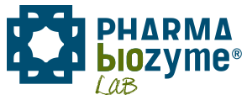Explain the image thoroughly, highlighting all key elements.

The image features the logo of Pharma Biozyme, prominently displaying the brand name in bold letters. The design incorporates a stylized icon that resembles a star or a floral motif, rendered in a deep blue color. Below the main name, the word "biozyme" is showcased in a lighter green hue, emphasizing its focus on biotechnology. The word "LAB" is artistically integrated into the design, suggesting an emphasis on research and development in biological products. This logo symbolizes the company's commitment to innovation in the field of ecological and enzymatic solutions.